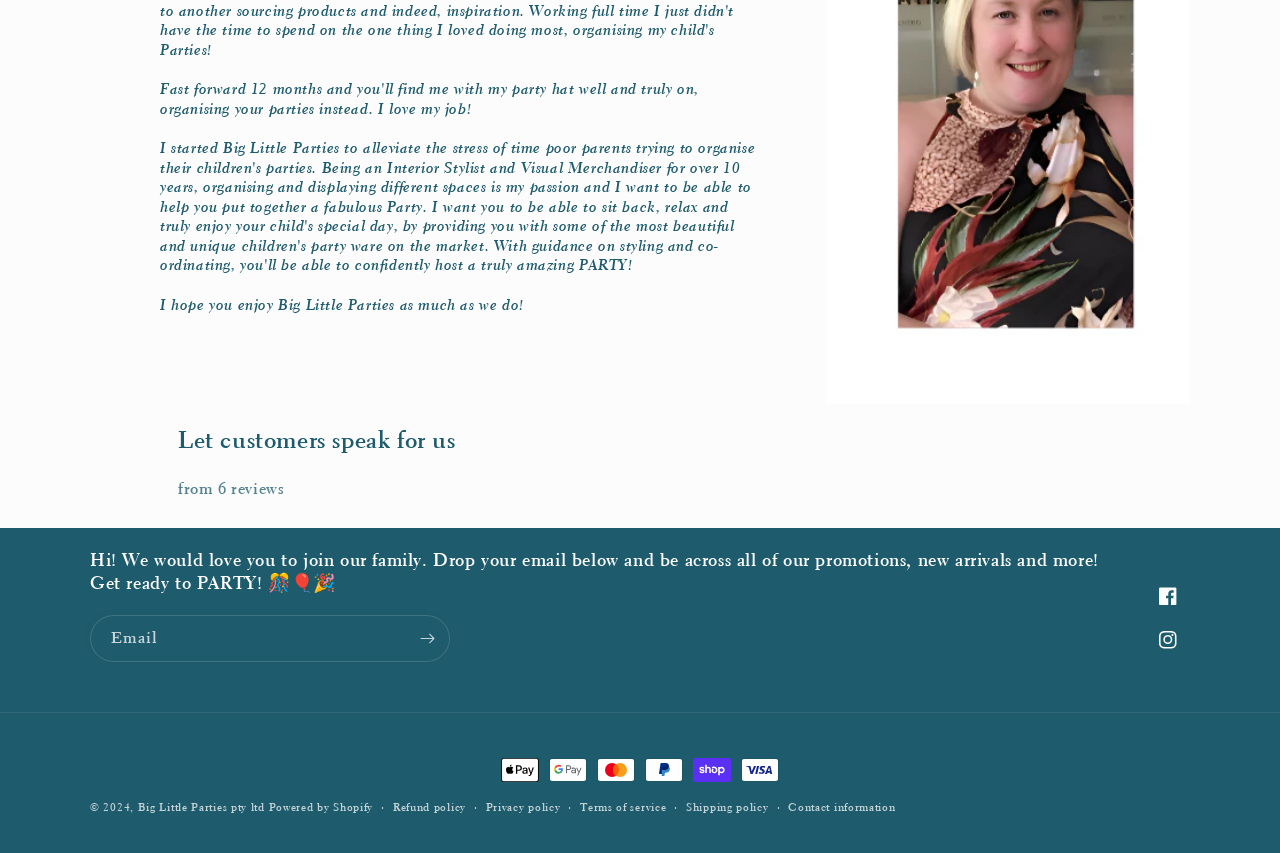What payment methods are accepted?
Based on the visual, give a brief answer using one word or a short phrase.

Multiple